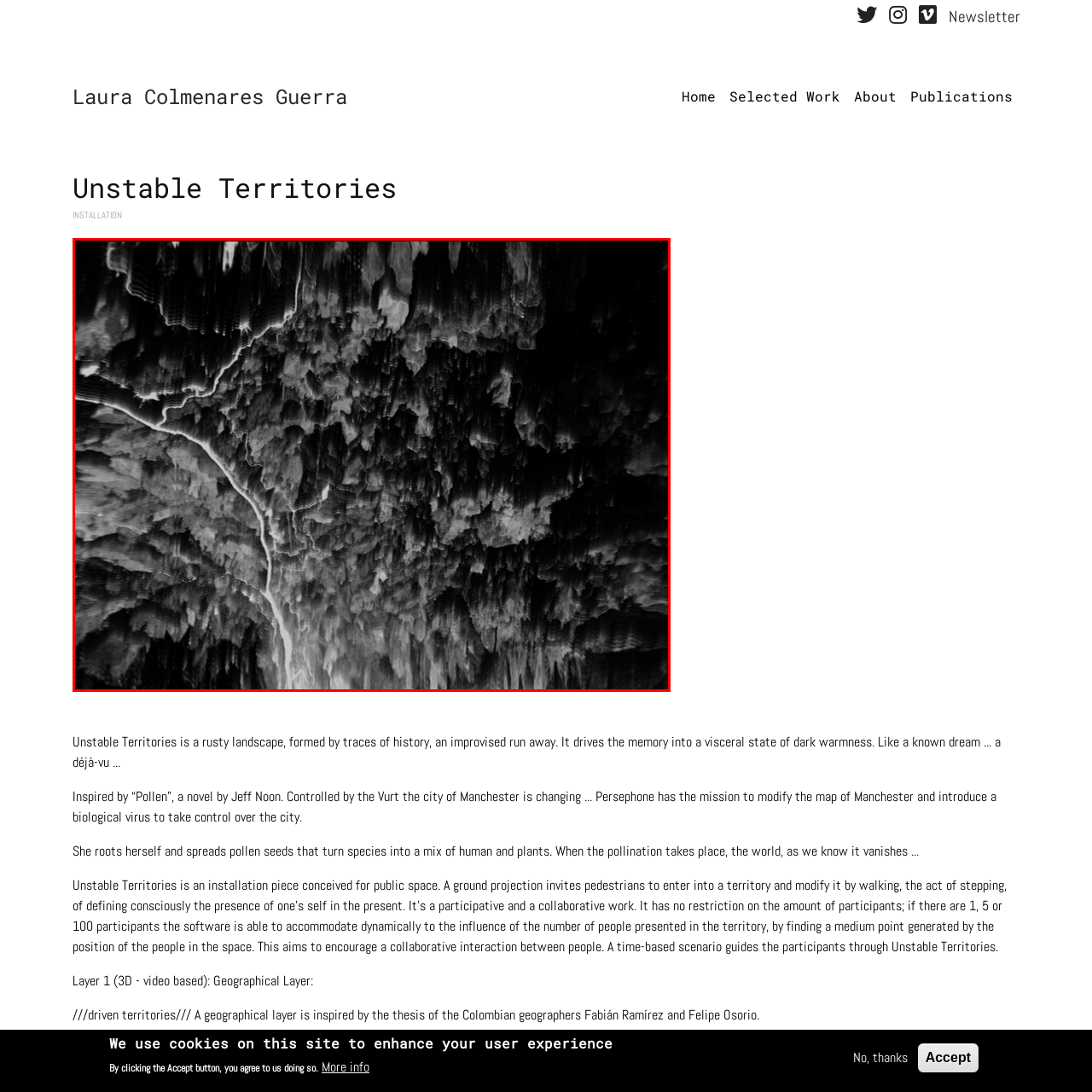Offer a comprehensive description of the image enclosed by the red box.

The image captures an abstract, monochromatic representation evoking a sense of movement and depth. The chaotic interplay of light and dark forms suggests a landscape that may symbolize the intertwining of history and memory, aligning with the themes expressed in Laura Colmenares Guerra's installation "Unstable Territories." This installation invites viewers to engage with the environment, reflecting the transformation of territories through participation and interaction. The artwork serves as a profound commentary, echoing the visceral experience of a dreamlike state, blurring the lines between reality and imagination. The intricate details and textures convey a sense of urgency and fluidity, drawing viewers into an introspective exploration of both personal and collective histories.